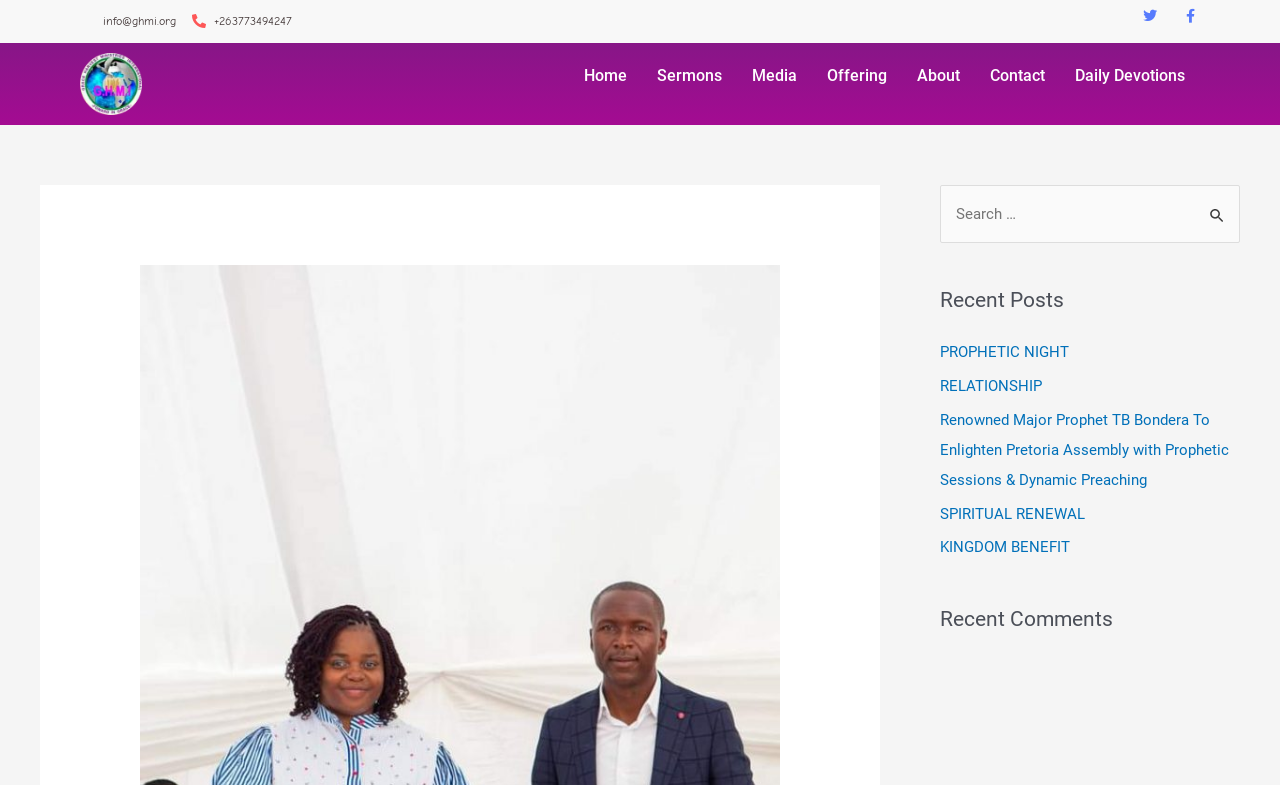Bounding box coordinates must be specified in the format (top-left x, top-left y, bottom-right x, bottom-right y). All values should be floating point numbers between 0 and 1. What are the bounding box coordinates of the UI element described as: Offering

[0.634, 0.068, 0.705, 0.126]